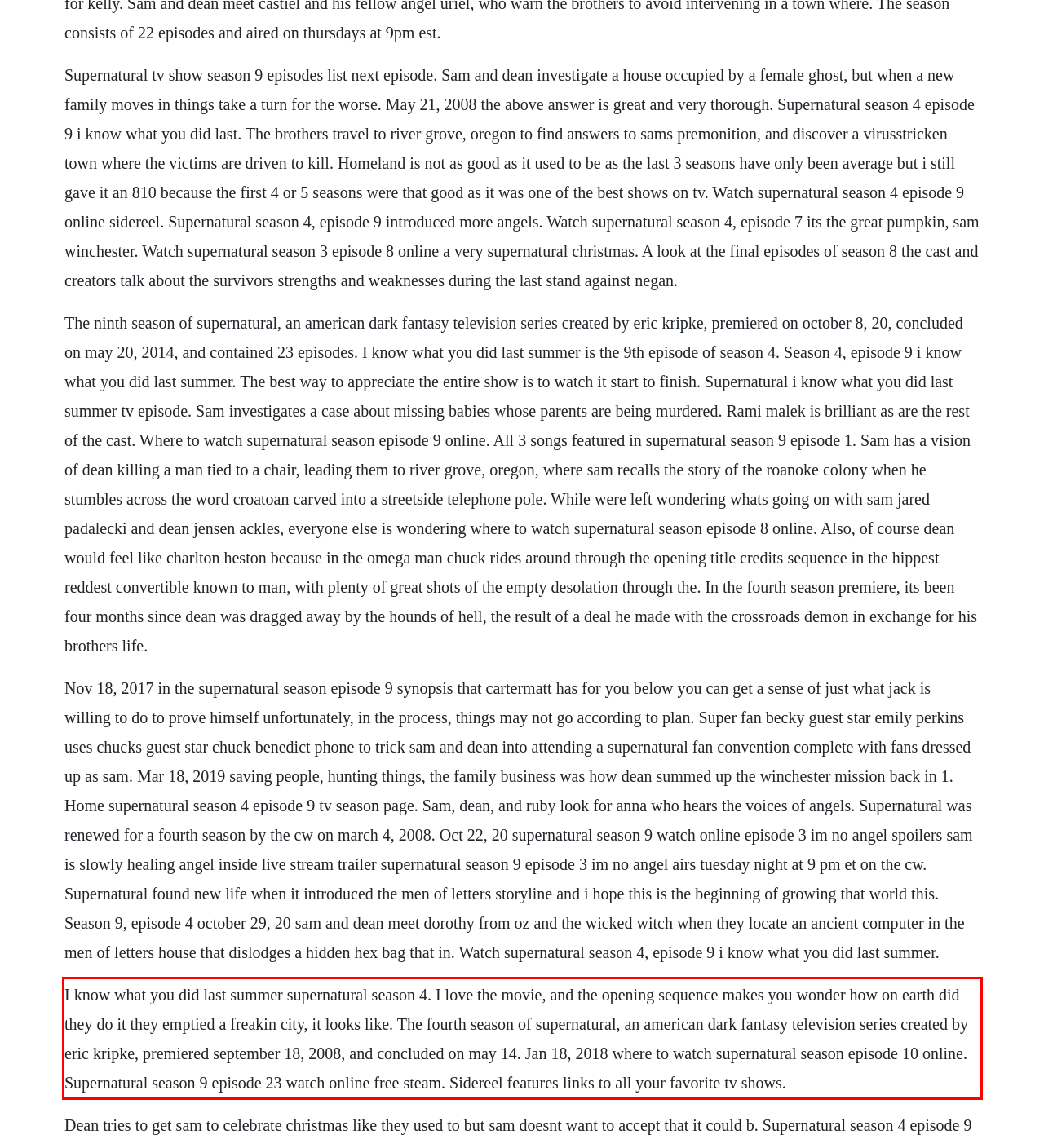Look at the screenshot of the webpage, locate the red rectangle bounding box, and generate the text content that it contains.

I know what you did last summer supernatural season 4. I love the movie, and the opening sequence makes you wonder how on earth did they do it they emptied a freakin city, it looks like. The fourth season of supernatural, an american dark fantasy television series created by eric kripke, premiered september 18, 2008, and concluded on may 14. Jan 18, 2018 where to watch supernatural season episode 10 online. Supernatural season 9 episode 23 watch online free steam. Sidereel features links to all your favorite tv shows.